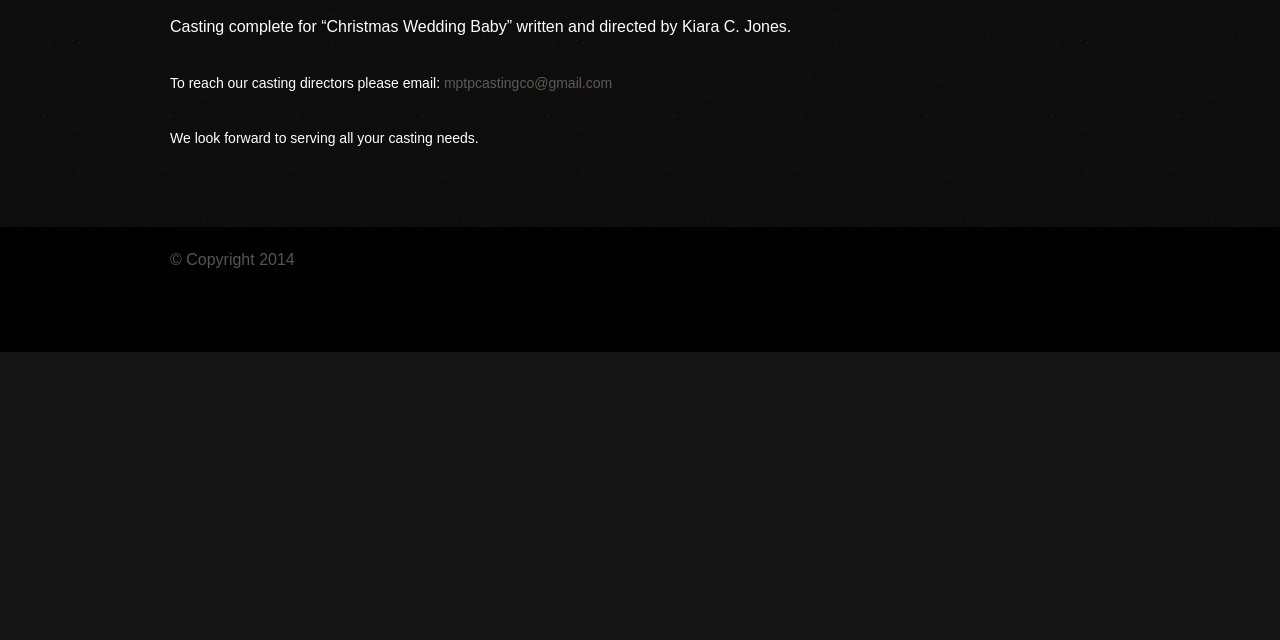Please specify the bounding box coordinates in the format (top-left x, top-left y, bottom-right x, bottom-right y), with values ranging from 0 to 1. Identify the bounding box for the UI component described as follows: mptpcastingco@gmail.com

[0.347, 0.117, 0.478, 0.142]